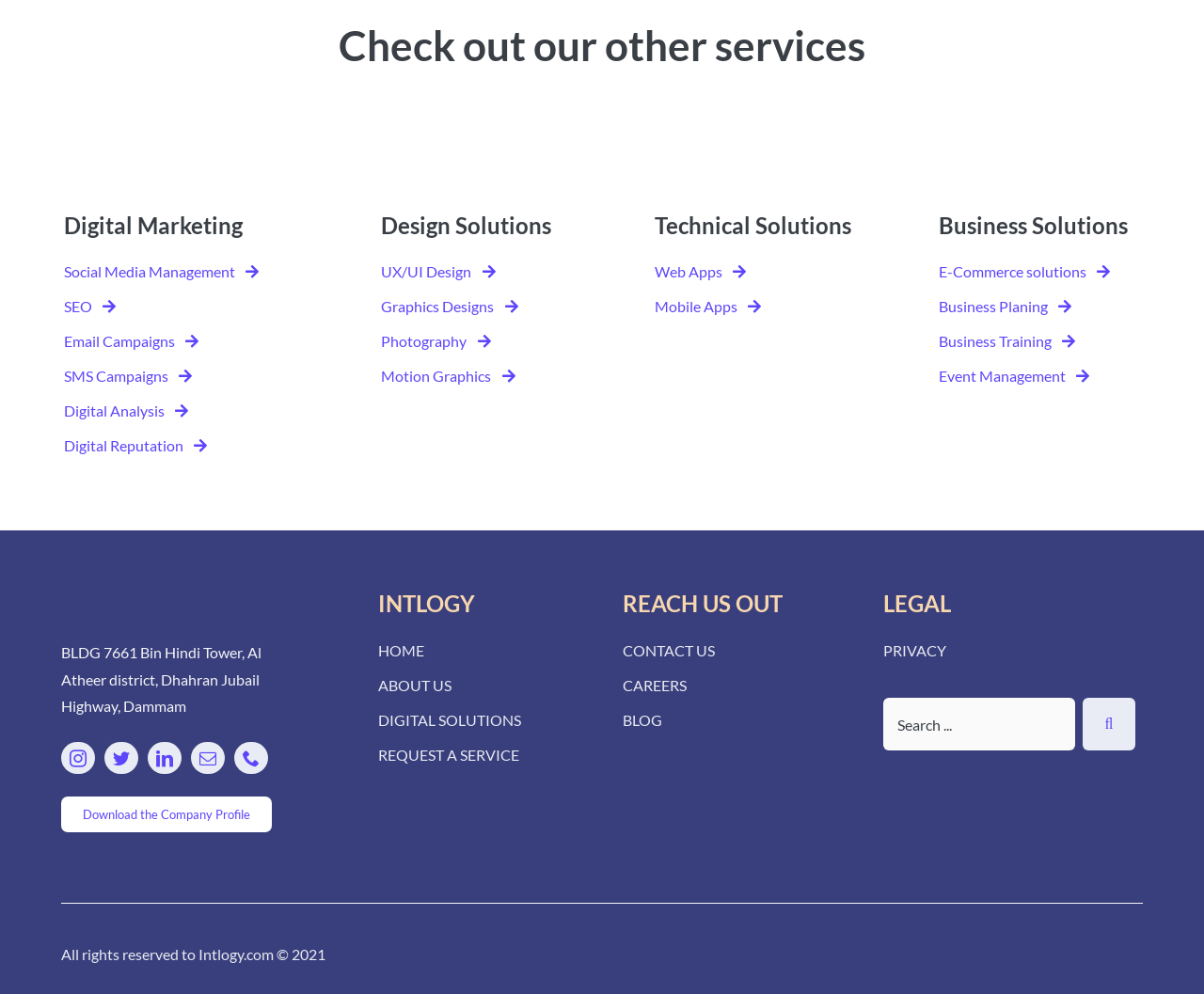How many services are listed under Digital Marketing?
Answer the question with a detailed explanation, including all necessary information.

I counted the number of links under the 'Digital Marketing' heading, which are 'Social Media Management', 'SEO', 'Email Campaigns', 'SMS Campaigns', and 'Digital Analysis', so there are 5 services listed.